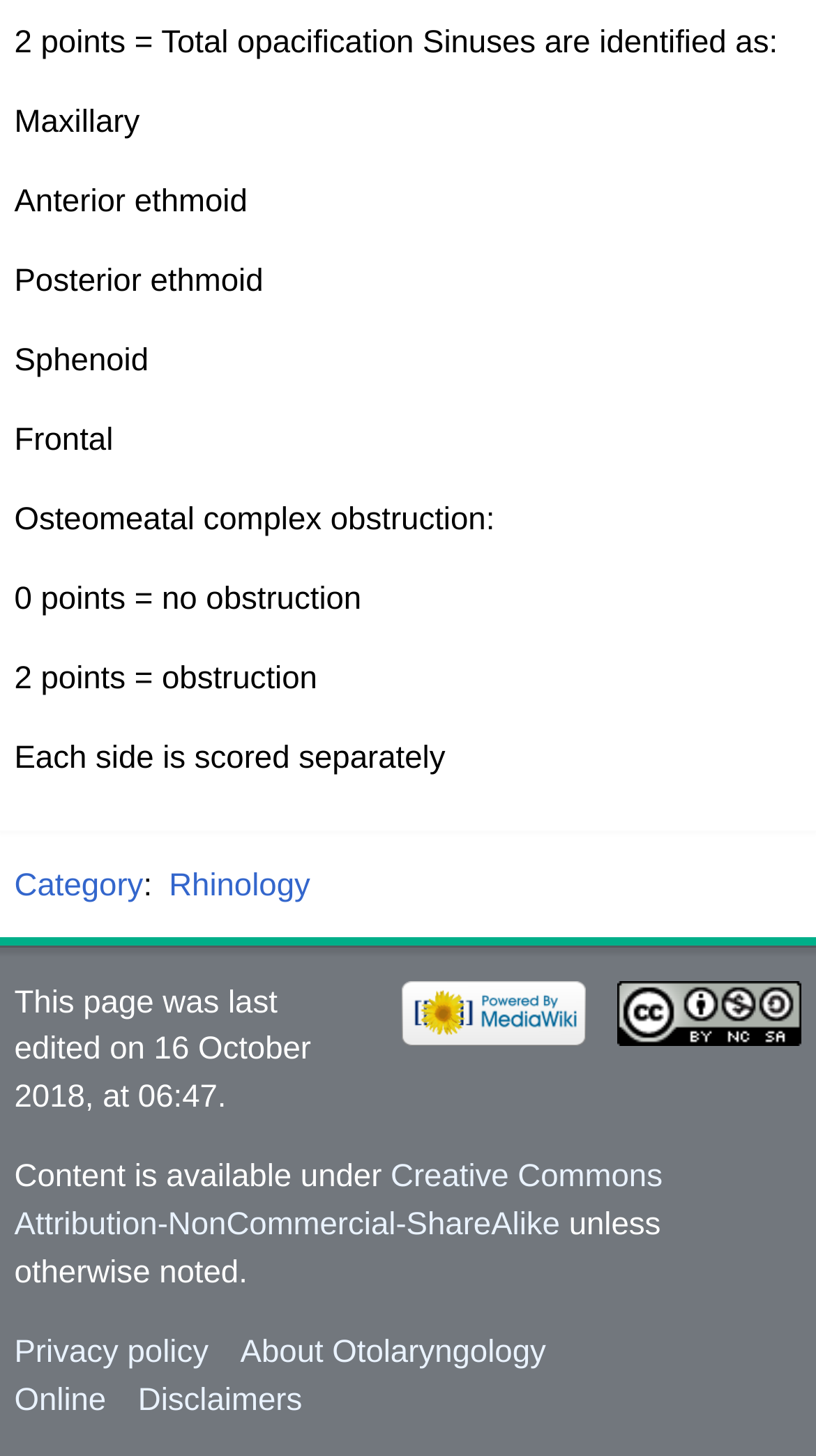Please find the bounding box coordinates of the clickable region needed to complete the following instruction: "Visit Rhinology page". The bounding box coordinates must consist of four float numbers between 0 and 1, i.e., [left, top, right, bottom].

[0.207, 0.596, 0.38, 0.62]